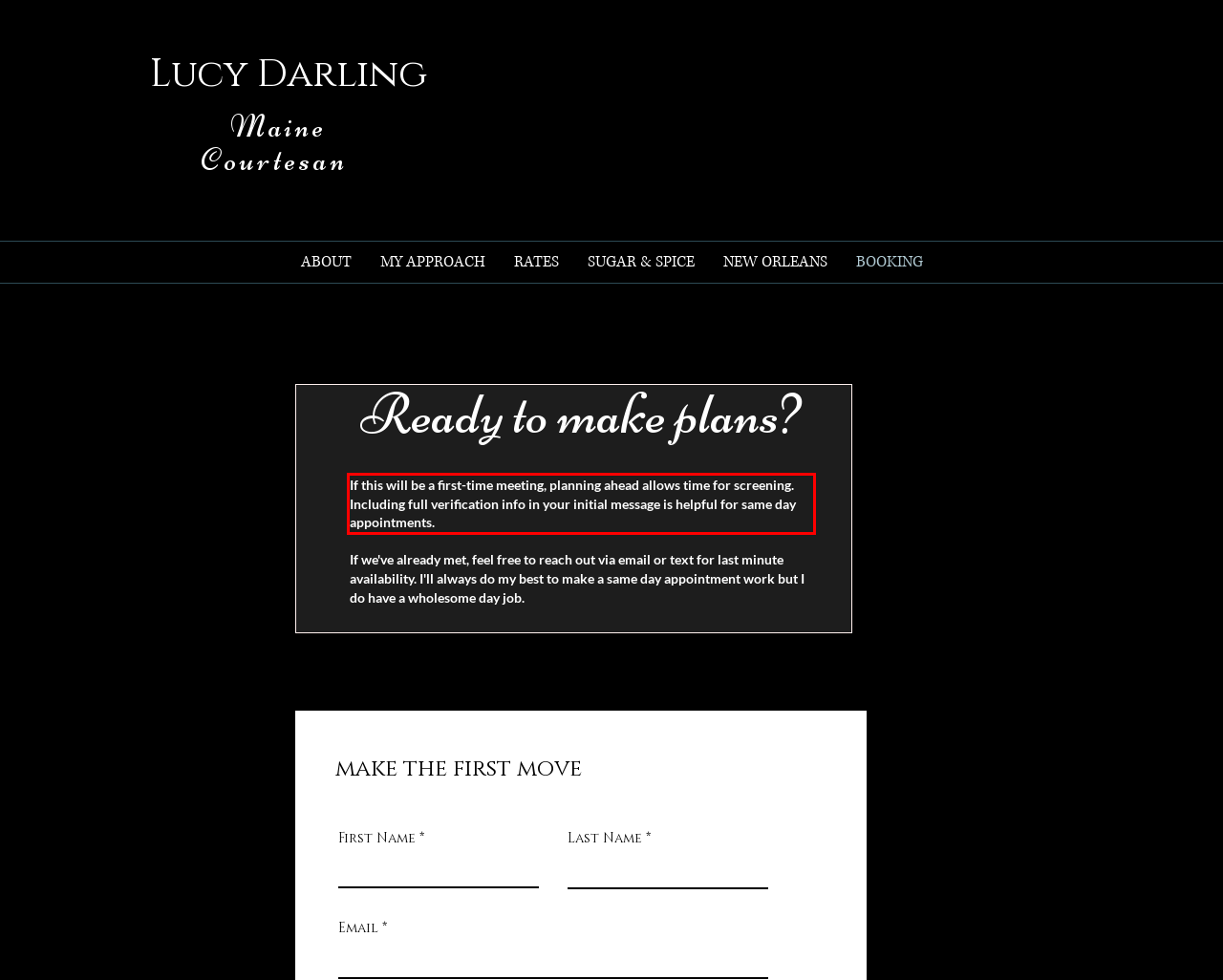Locate the red bounding box in the provided webpage screenshot and use OCR to determine the text content inside it.

If this will be a first-time meeting, planning ahead allows time for screening. Including full verification info in your initial message is helpful for same day appointments.